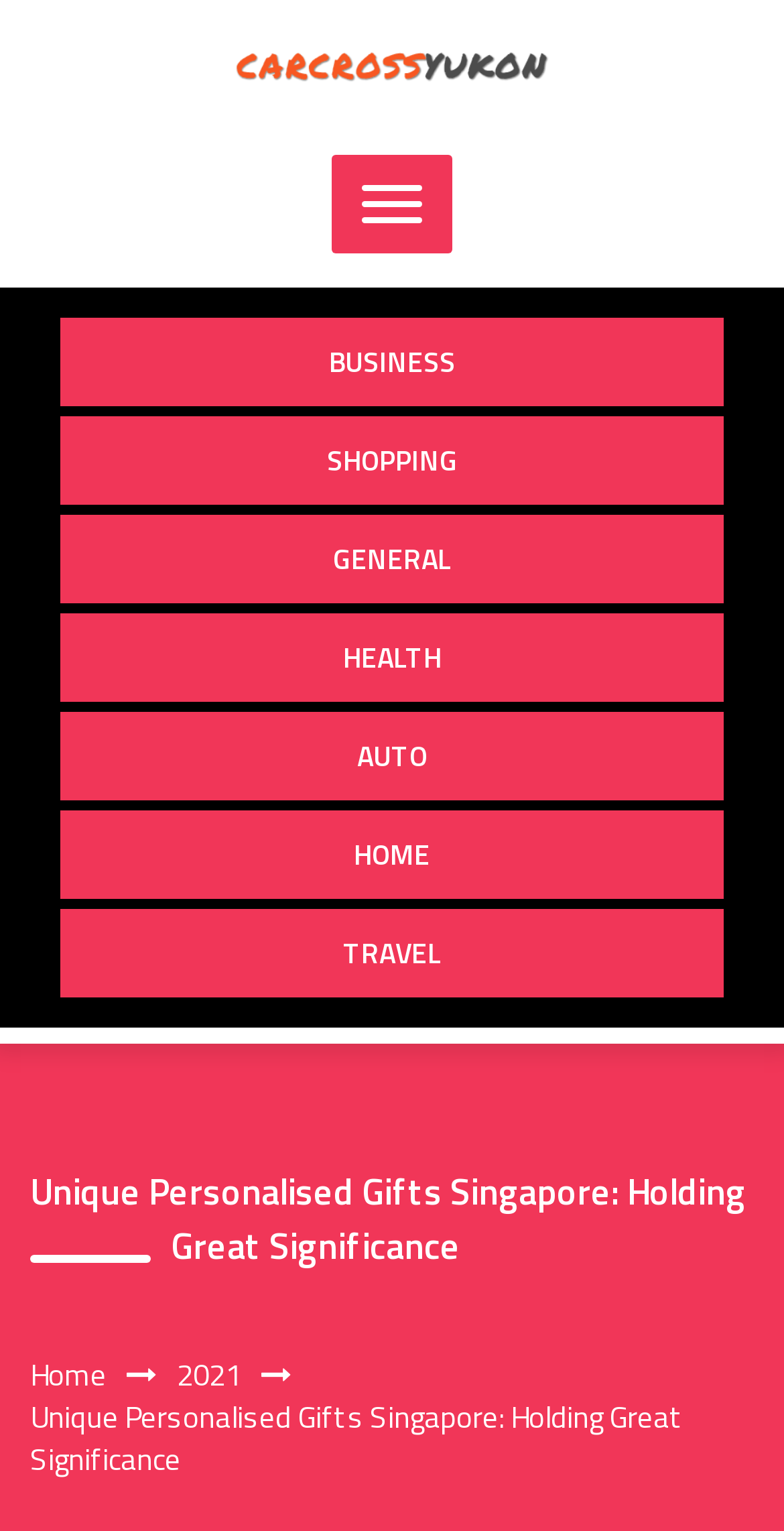How many links are under the primary menu?
Answer with a single word or phrase, using the screenshot for reference.

7